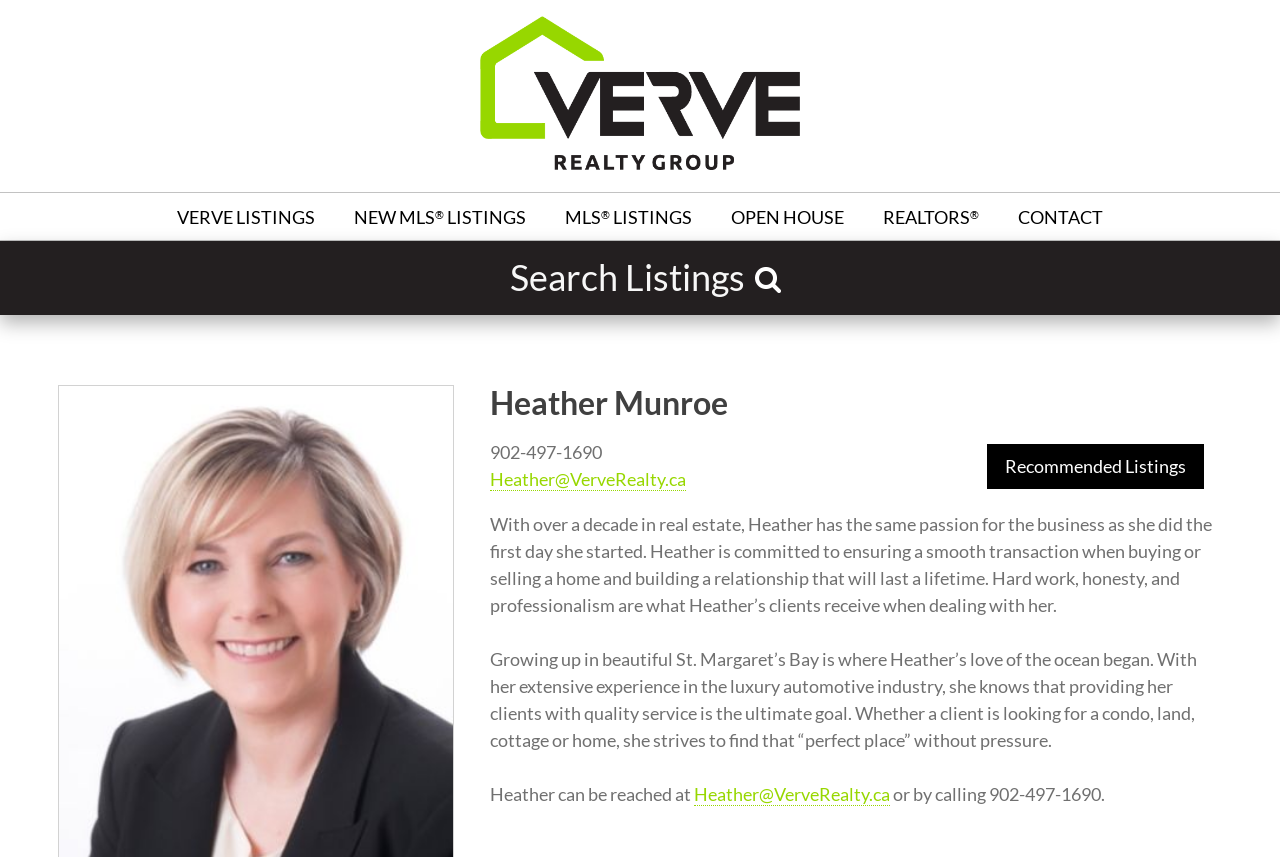What is the name of the REALTOR?
Look at the screenshot and provide an in-depth answer.

I found the answer by looking at the heading 'Heather Munroe' which is a child element of the 'HeaderAsNonLandmark' element.